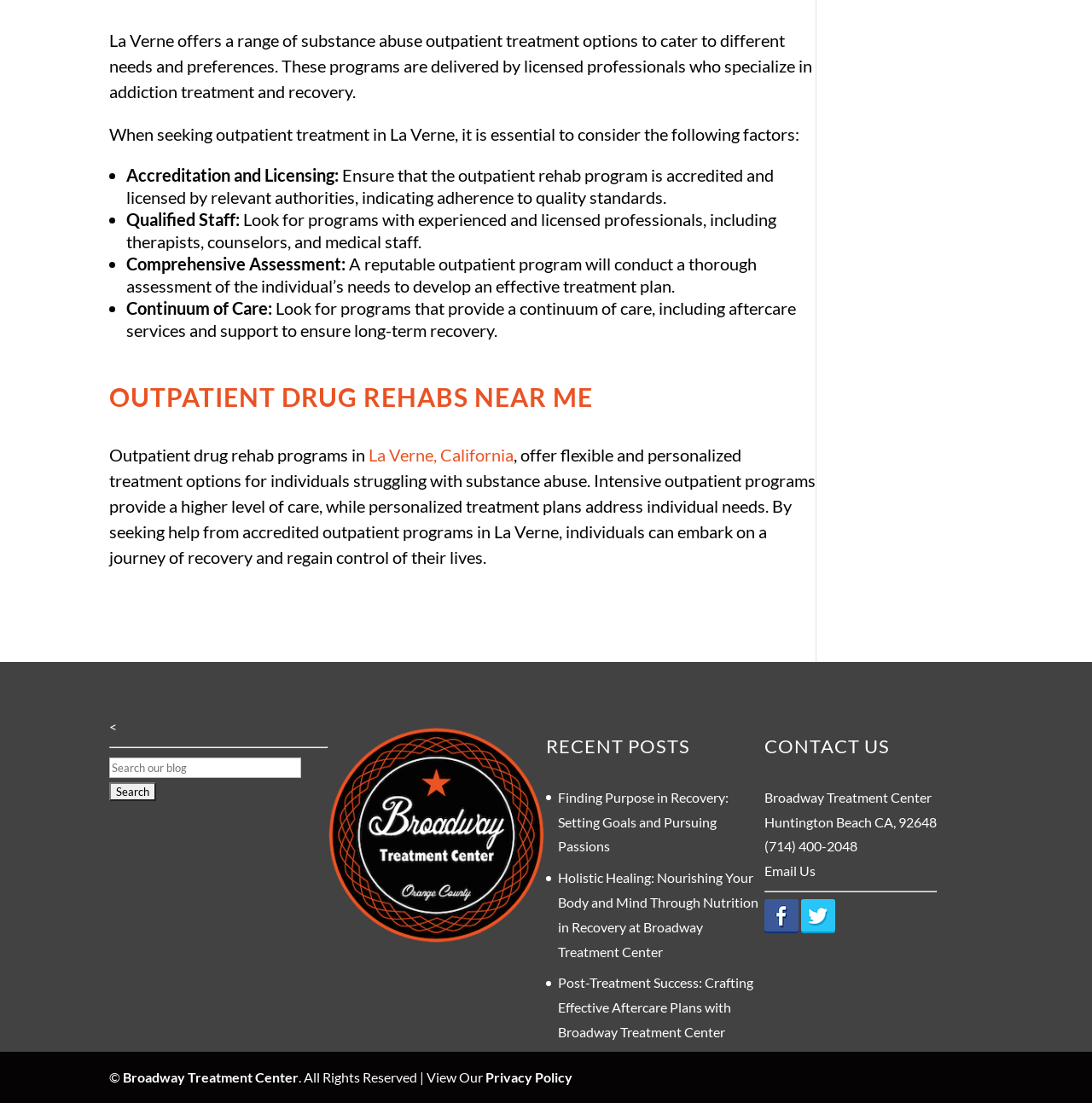Find the bounding box coordinates of the element you need to click on to perform this action: 'Contact us via phone'. The coordinates should be represented by four float values between 0 and 1, in the format [left, top, right, bottom].

[0.7, 0.76, 0.785, 0.775]